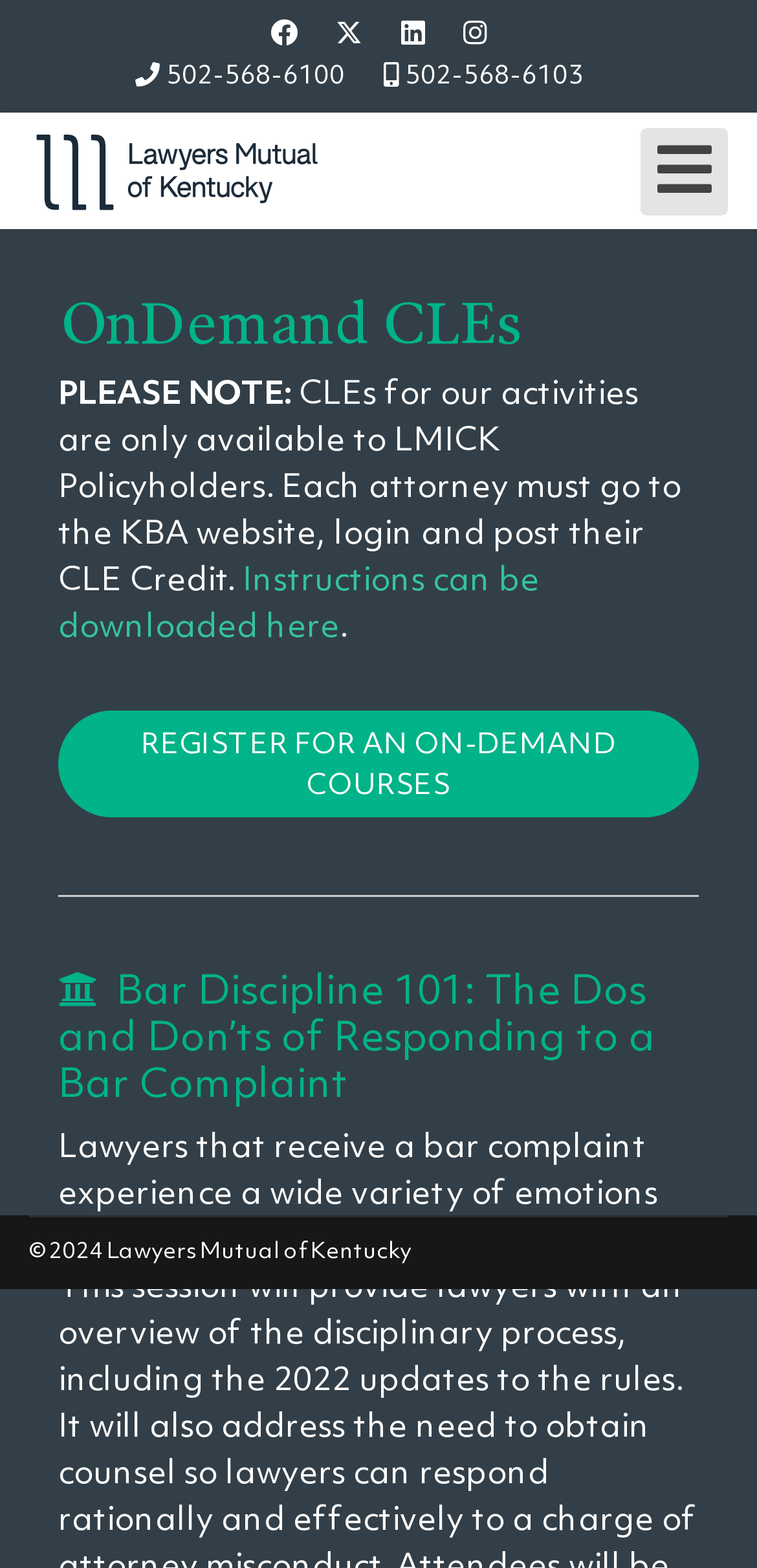Kindly determine the bounding box coordinates for the area that needs to be clicked to execute this instruction: "Select From £pp".

None